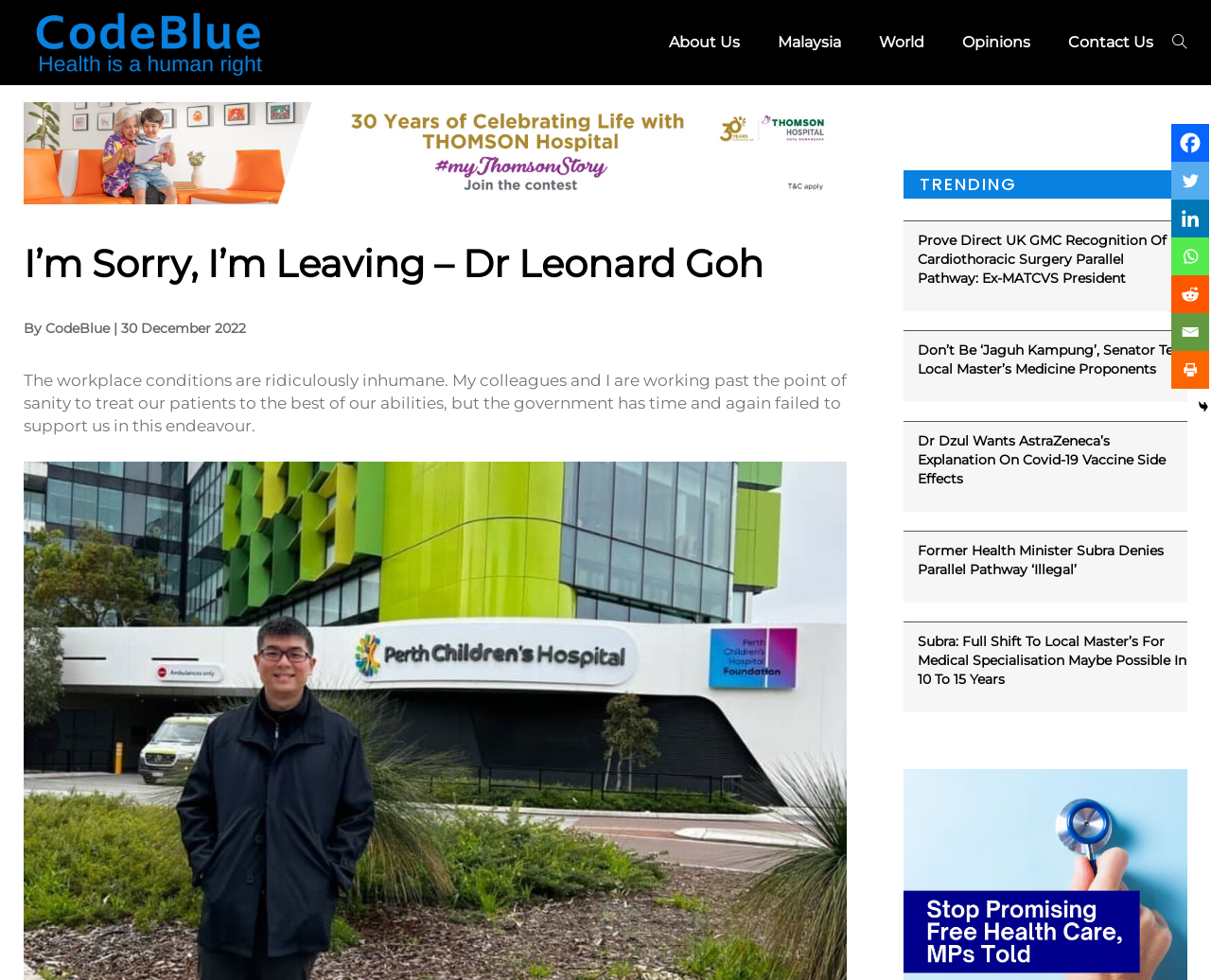What is the author of the main article?
Can you give a detailed and elaborate answer to the question?

The author of the main article can be found at the top of the webpage, where it says 'I’m Sorry, I’m Leaving – Dr Leonard Goh' in the heading element.